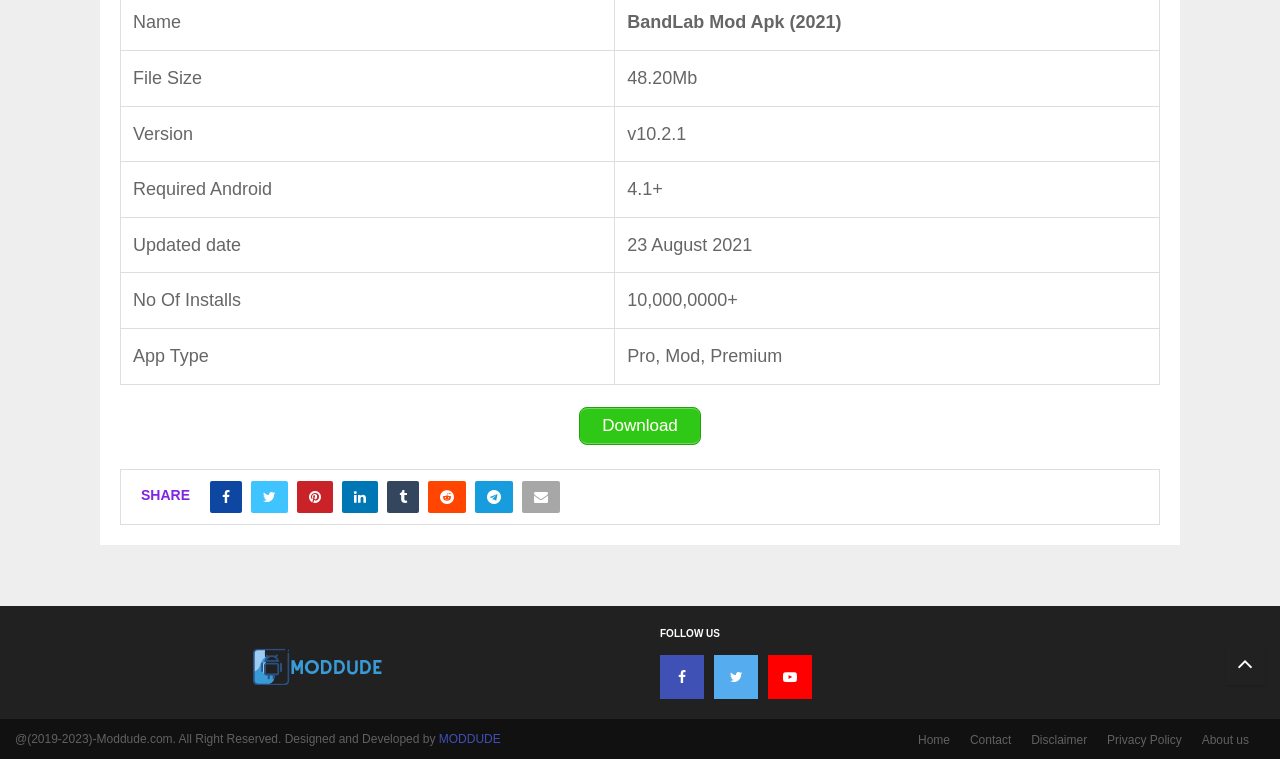Determine the bounding box coordinates for the UI element with the following description: "Twitter". The coordinates should be four float numbers between 0 and 1, represented as [left, top, right, bottom].

[0.558, 0.862, 0.592, 0.92]